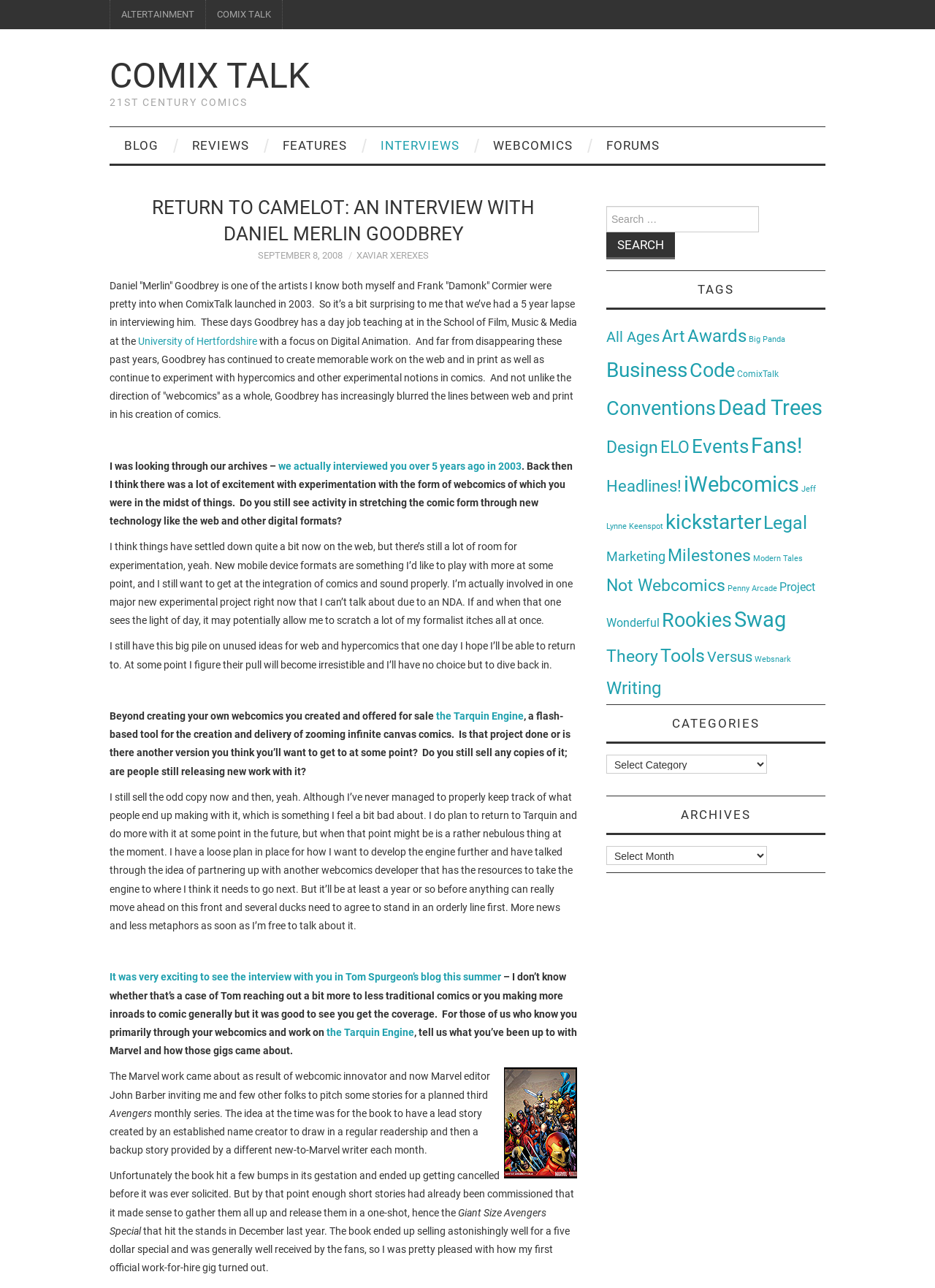What is the name of the Marvel editor who invited Daniel Goodbrey to pitch some stories?
Please provide a single word or phrase as the answer based on the screenshot.

John Barber